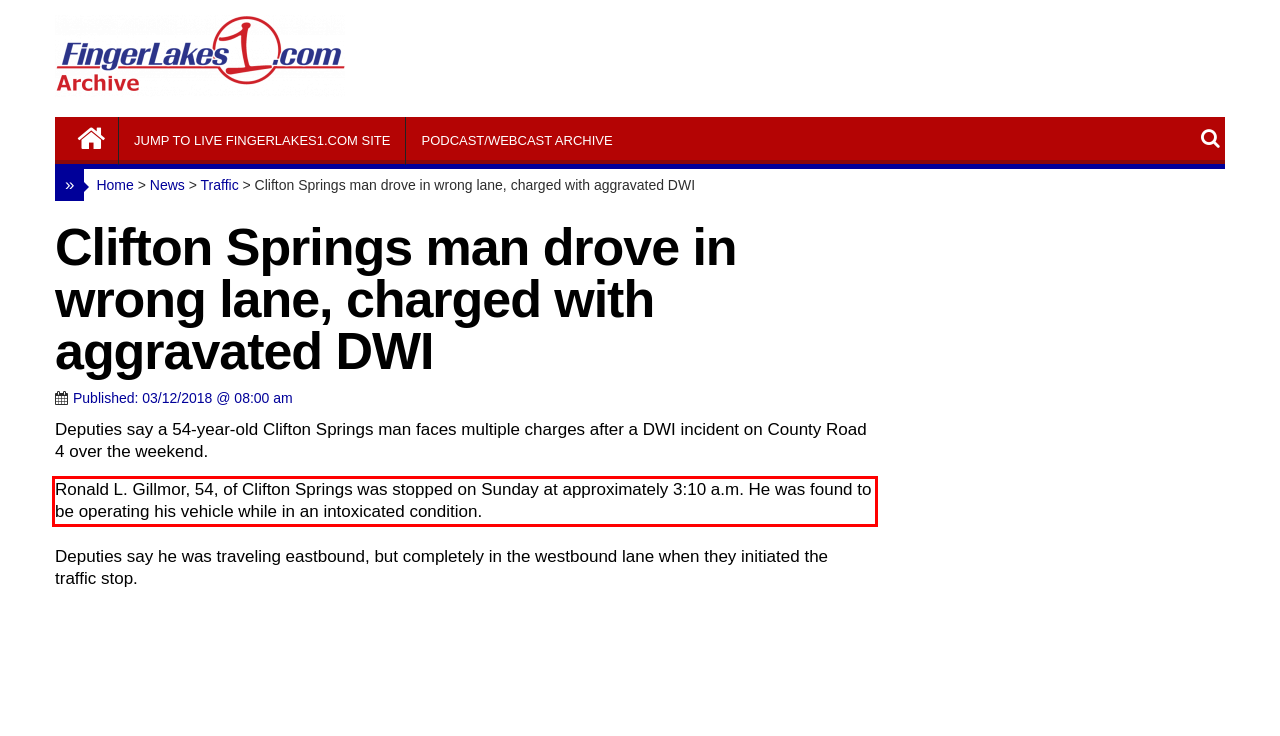From the screenshot of the webpage, locate the red bounding box and extract the text contained within that area.

Ronald L. Gillmor, 54, of Clifton Springs was stopped on Sunday at approximately 3:10 a.m. He was found to be operating his vehicle while in an intoxicated condition.